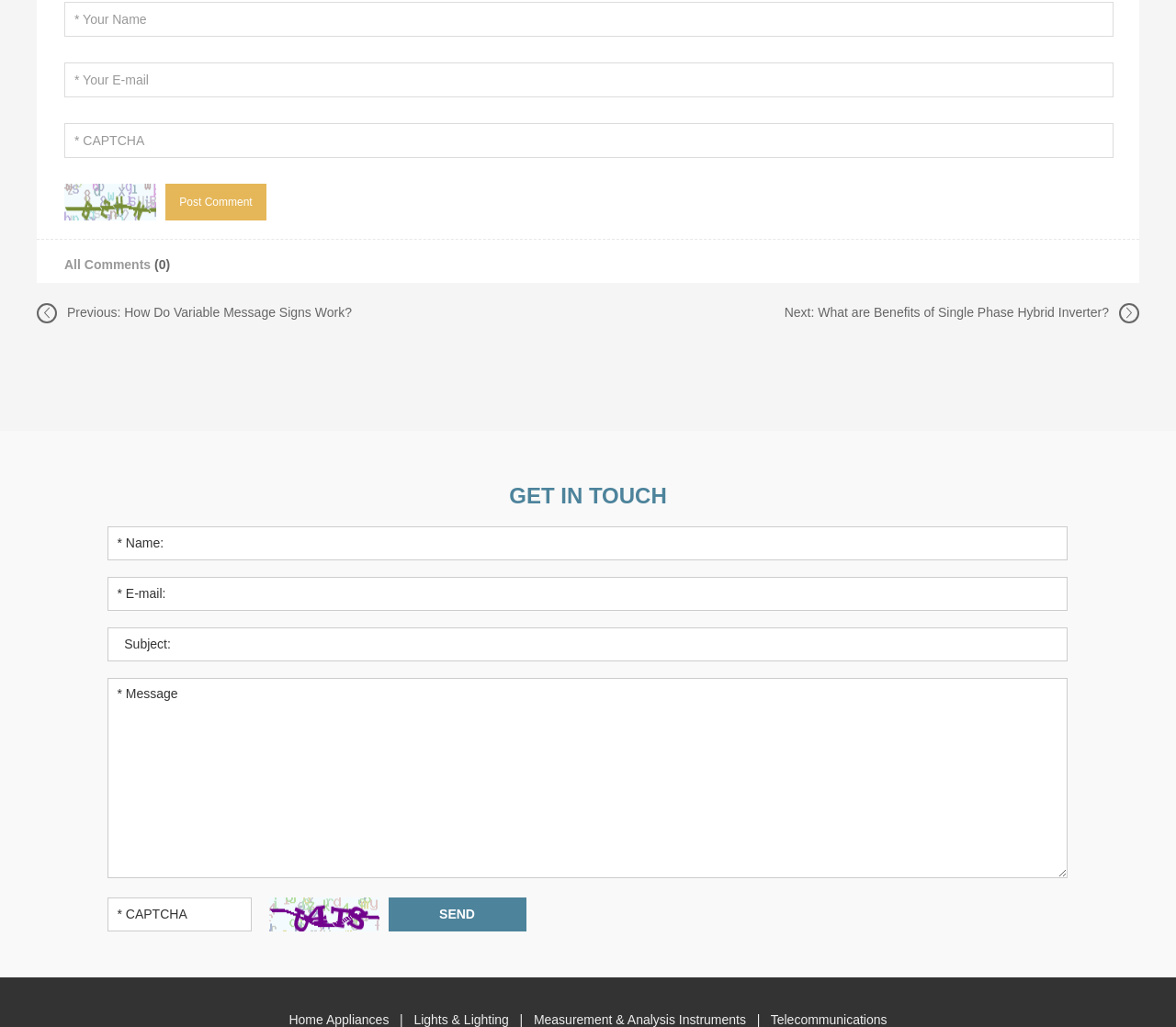Please specify the bounding box coordinates of the clickable region necessary for completing the following instruction: "Click the 'How Do Variable Message Signs Work?' link". The coordinates must consist of four float numbers between 0 and 1, i.e., [left, top, right, bottom].

[0.106, 0.297, 0.299, 0.311]